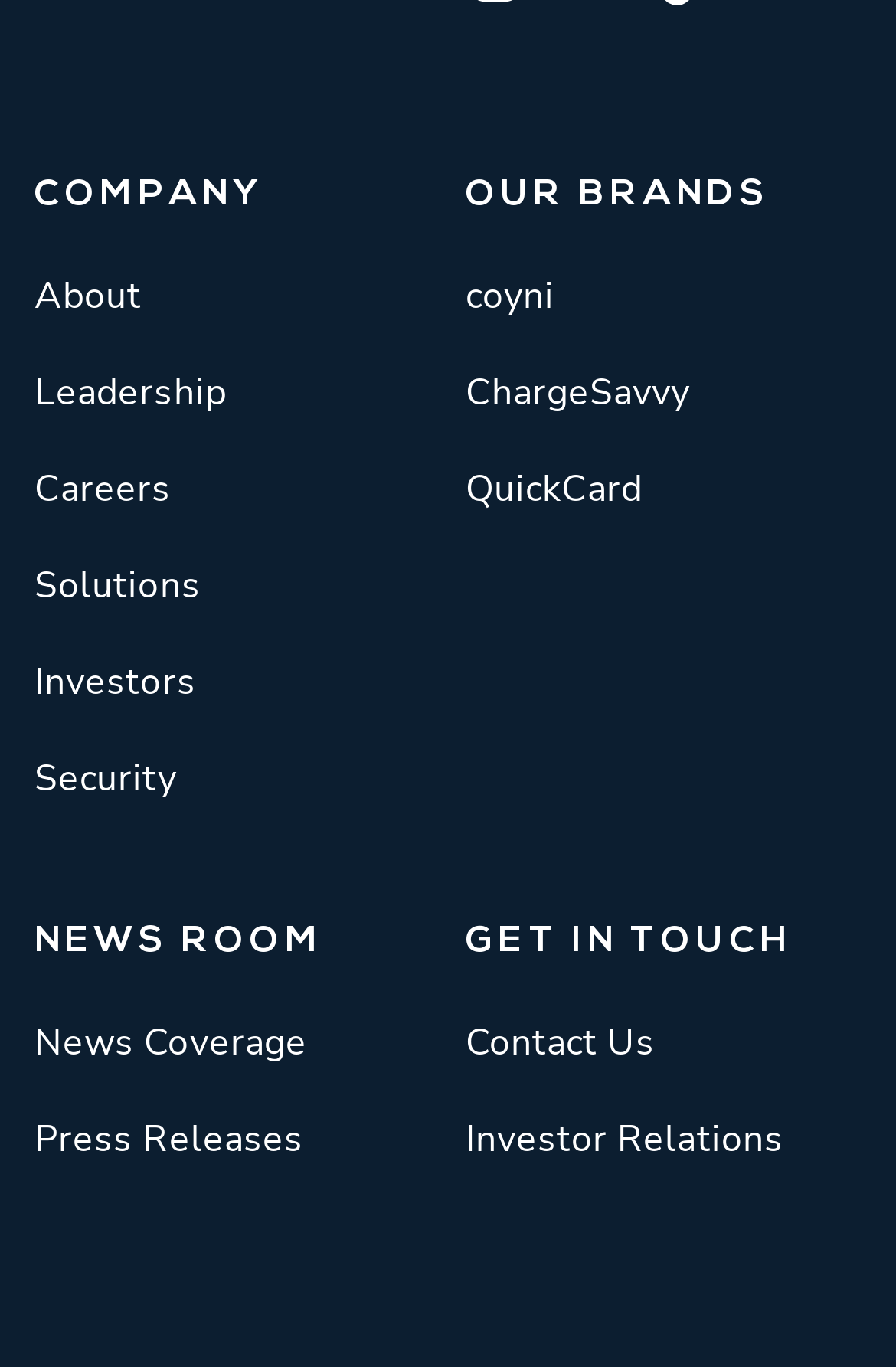Can you find the bounding box coordinates for the element to click on to achieve the instruction: "Learn about leadership"?

[0.038, 0.266, 0.253, 0.31]